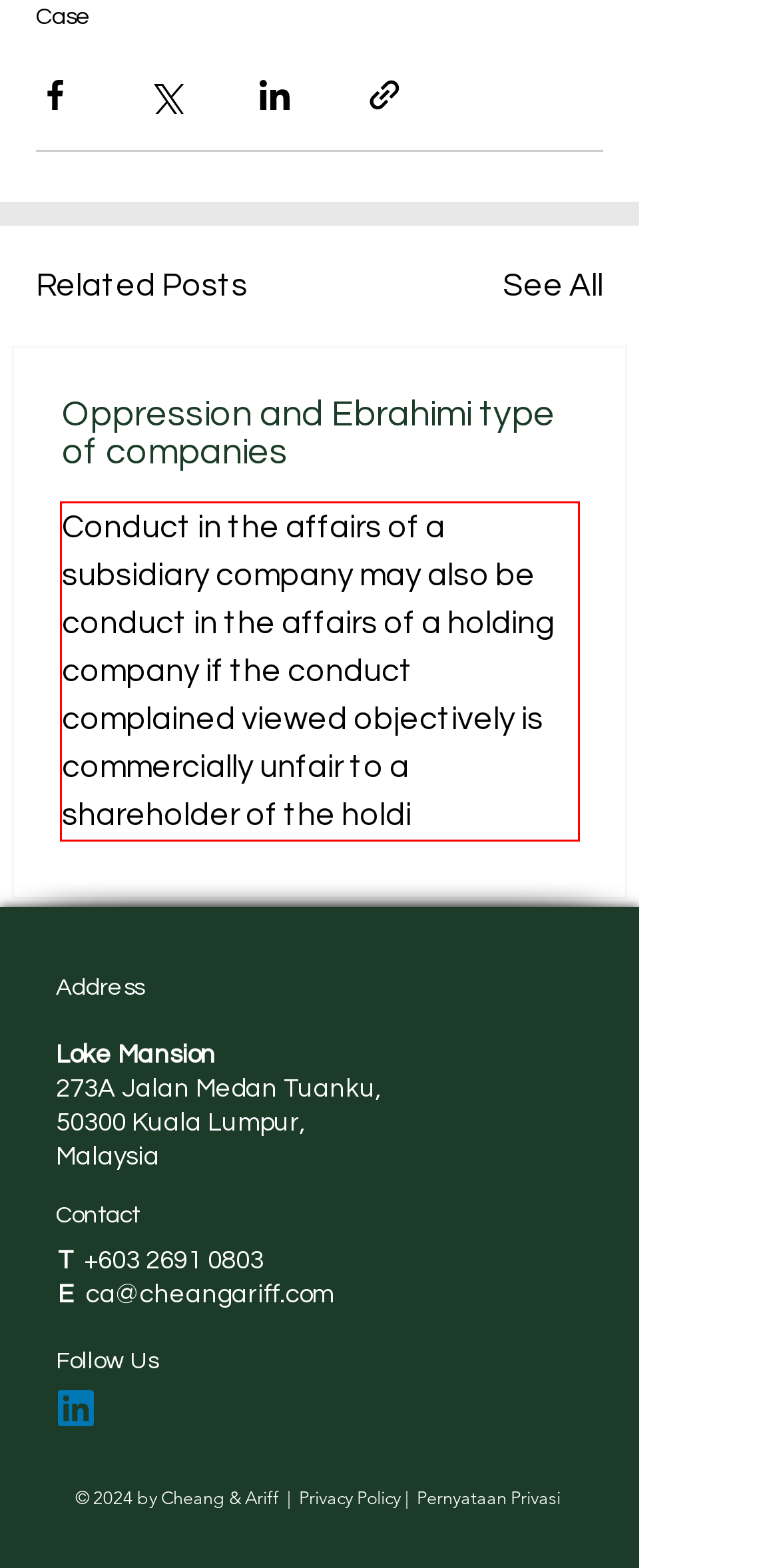You are provided with a screenshot of a webpage that includes a UI element enclosed in a red rectangle. Extract the text content inside this red rectangle.

Conduct in the affairs of a subsidiary company may also be conduct in the affairs of a holding company if the conduct complained viewed objectively is commercially unfair to a shareholder of the holdi